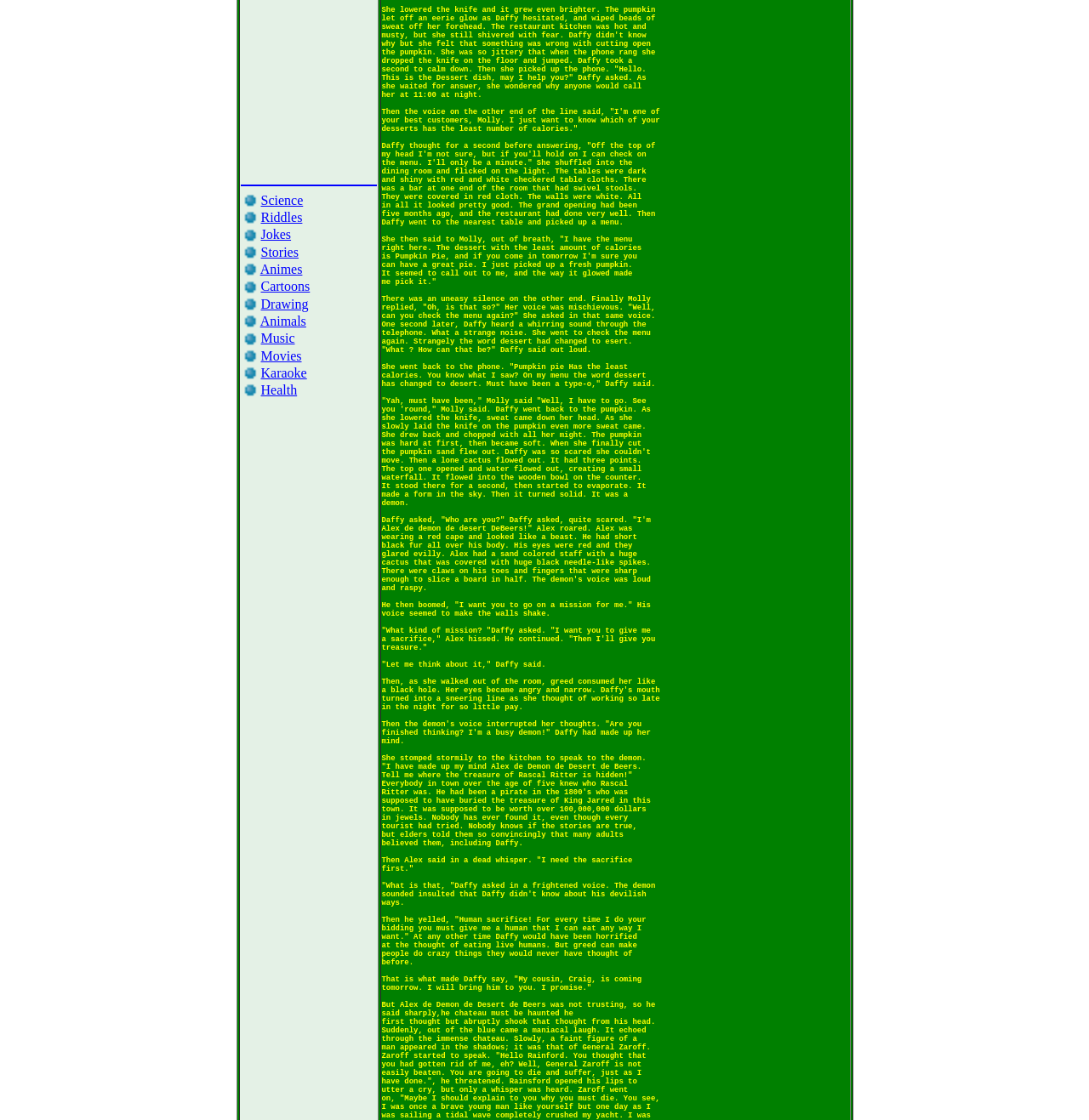Identify the bounding box of the UI element that matches this description: "Stories".

[0.239, 0.218, 0.274, 0.231]